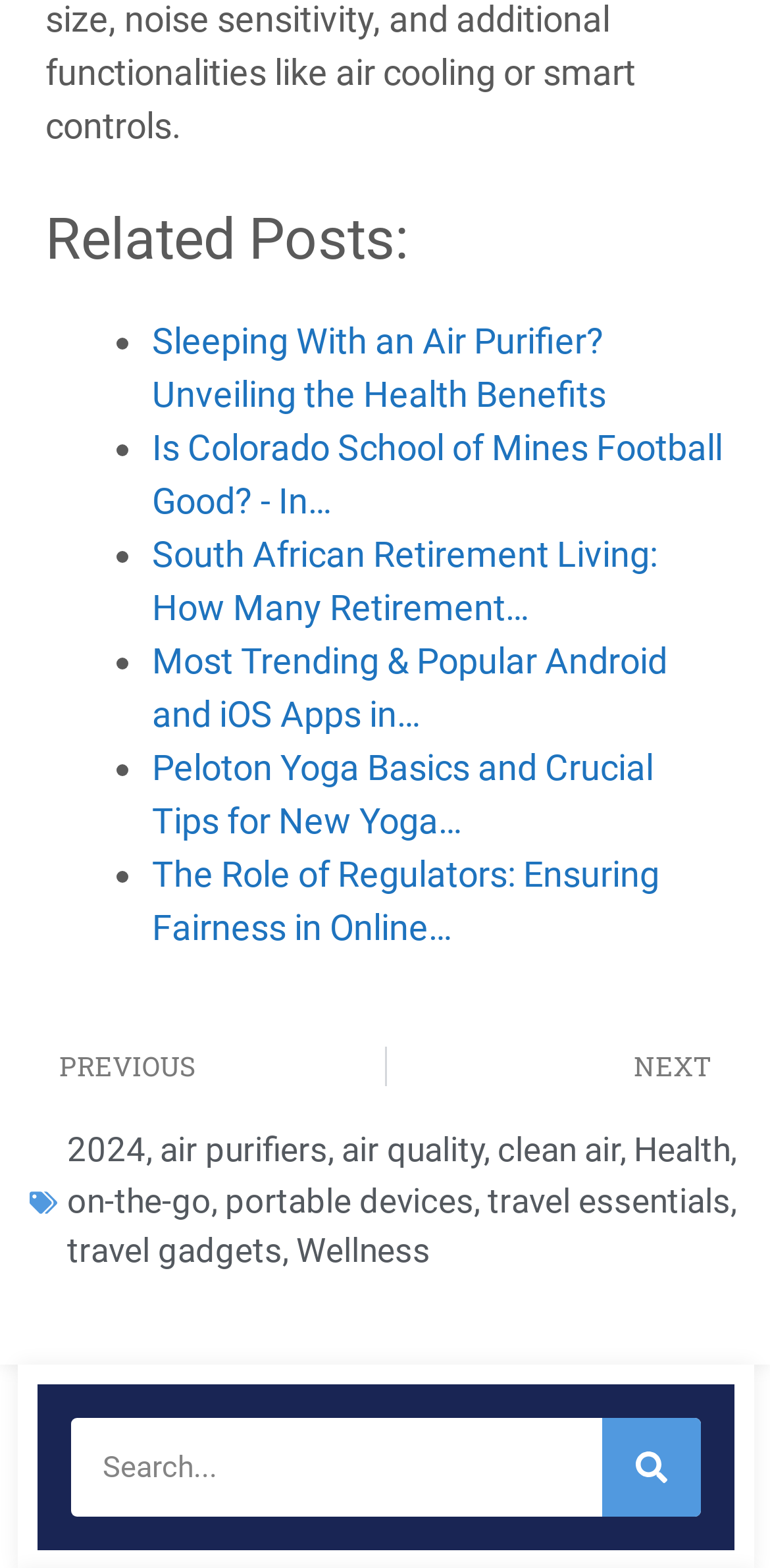Determine the bounding box coordinates of the region that needs to be clicked to achieve the task: "Click on 'Sleeping With an Air Purifier? Unveiling the Health Benefits'".

[0.198, 0.204, 0.787, 0.265]